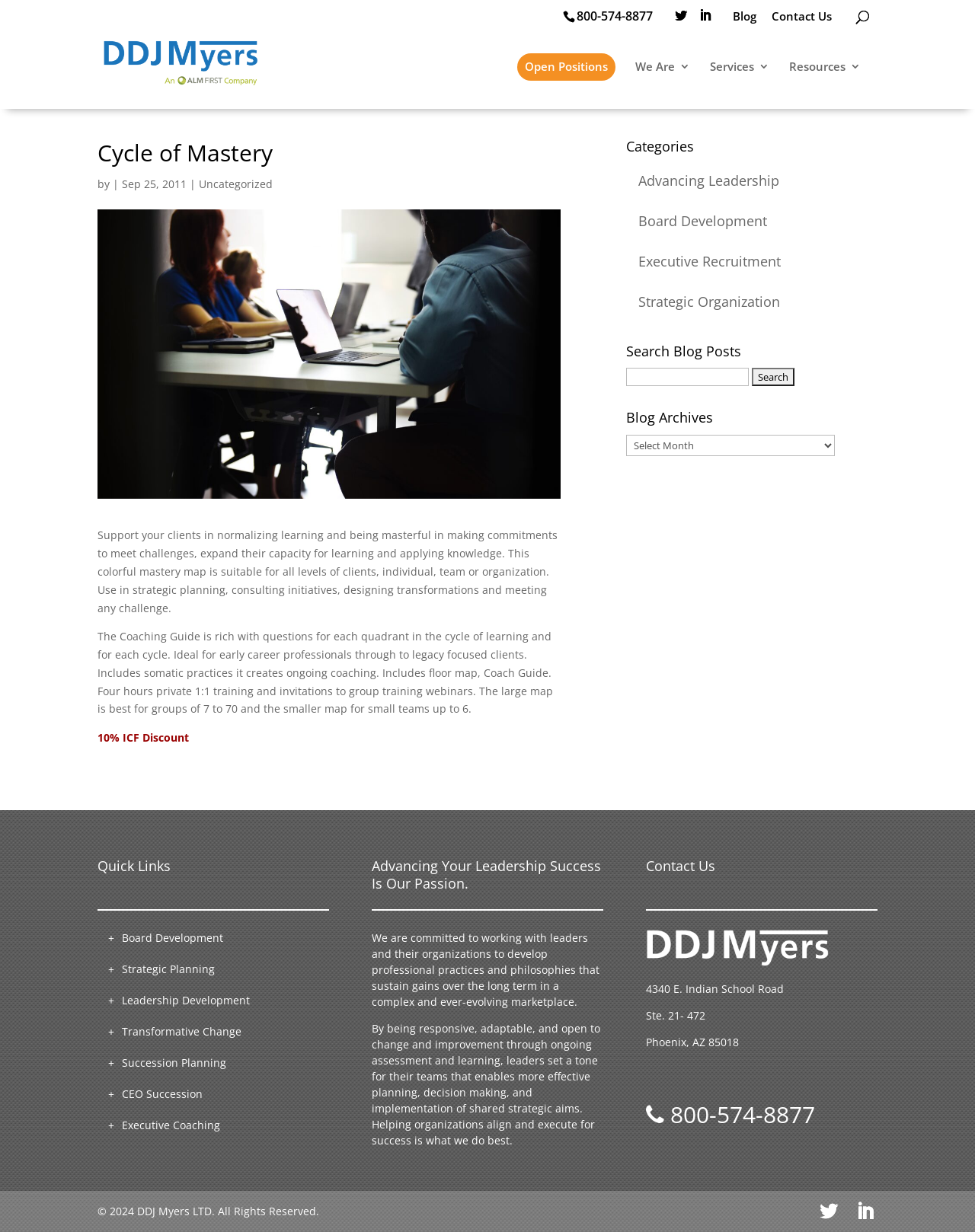Find the bounding box coordinates of the element to click in order to complete this instruction: "Call 800-574-8877". The bounding box coordinates must be four float numbers between 0 and 1, denoted as [left, top, right, bottom].

[0.591, 0.006, 0.67, 0.02]